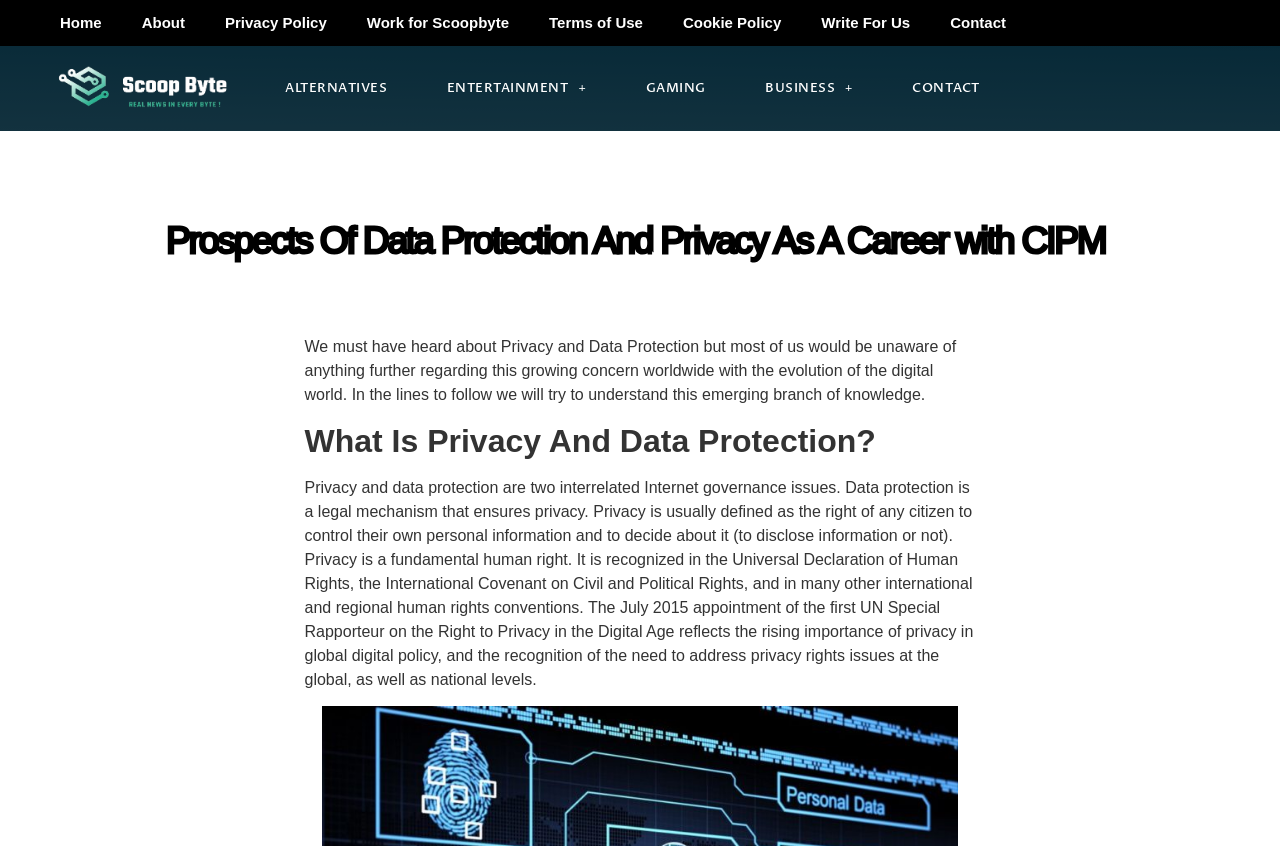Please specify the bounding box coordinates of the element that should be clicked to execute the given instruction: 'Read about Privacy Policy'. Ensure the coordinates are four float numbers between 0 and 1, expressed as [left, top, right, bottom].

[0.16, 0.0, 0.271, 0.054]